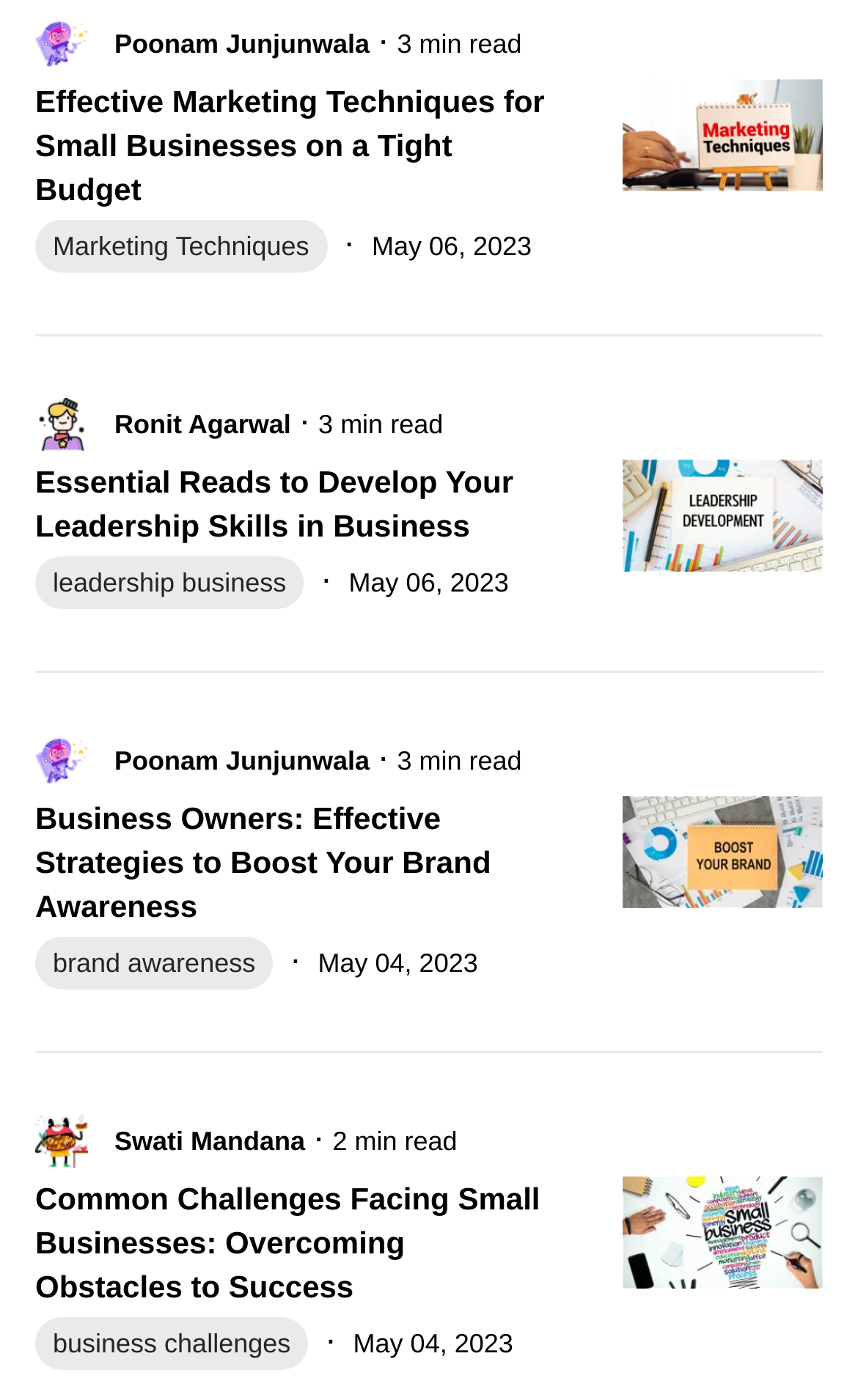Answer the following query with a single word or phrase:
What is the date of the second article?

May 06, 2023